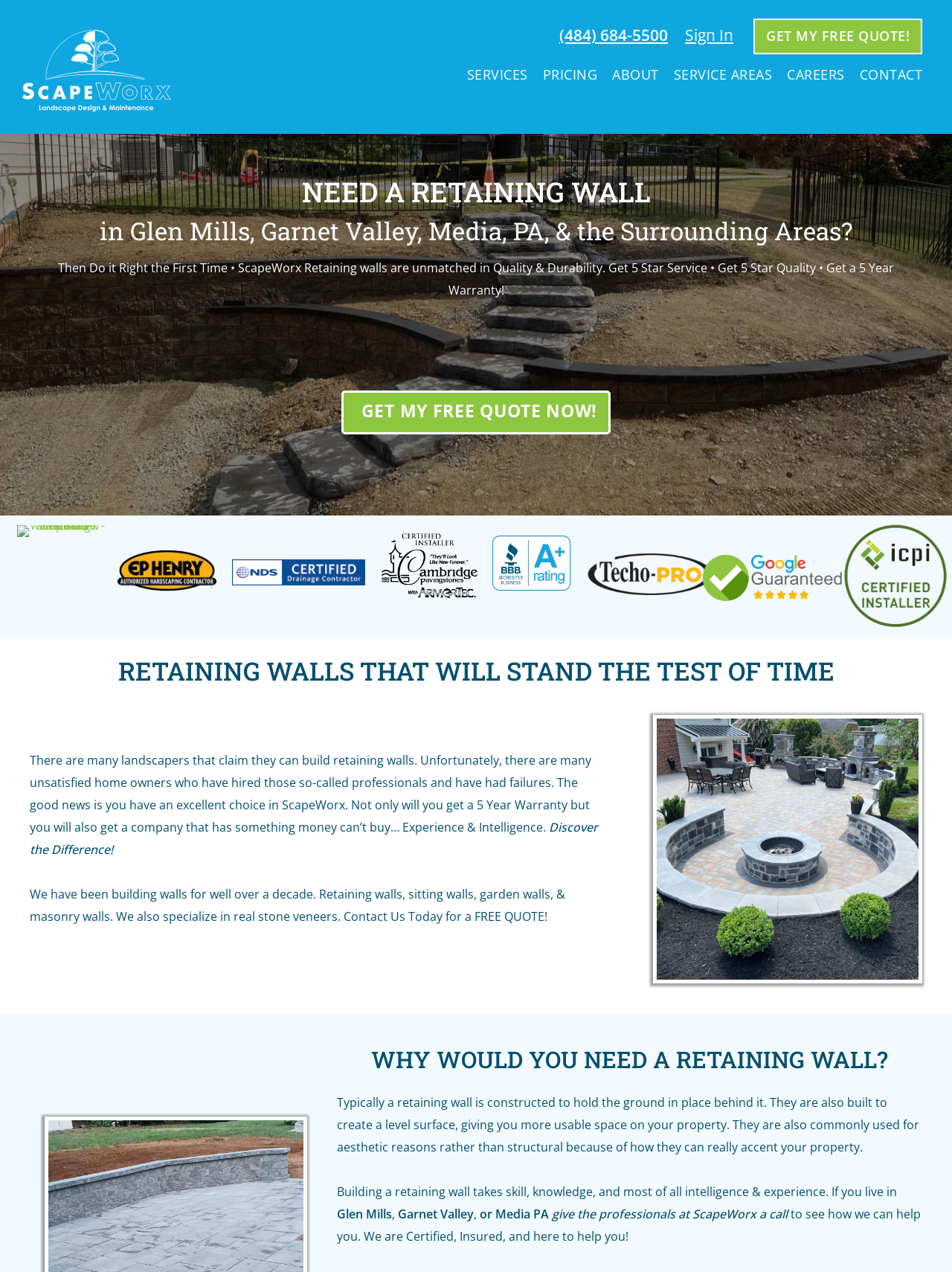Please specify the bounding box coordinates of the clickable region to carry out the following instruction: "Get a quote now". The coordinates should be four float numbers between 0 and 1, in the format [left, top, right, bottom].

[0.358, 0.307, 0.642, 0.342]